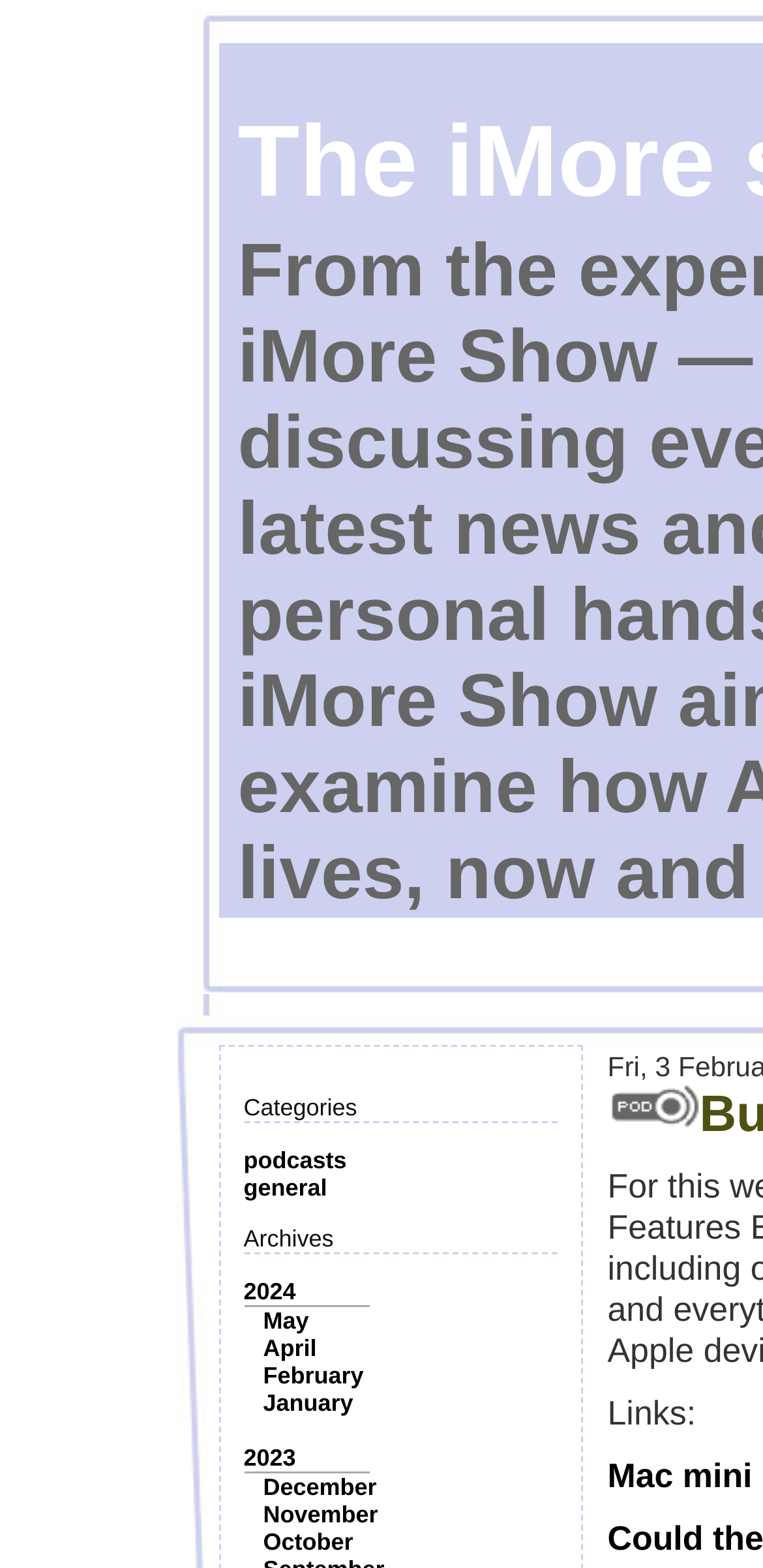Could you highlight the region that needs to be clicked to execute the instruction: "click on instabiz"?

None